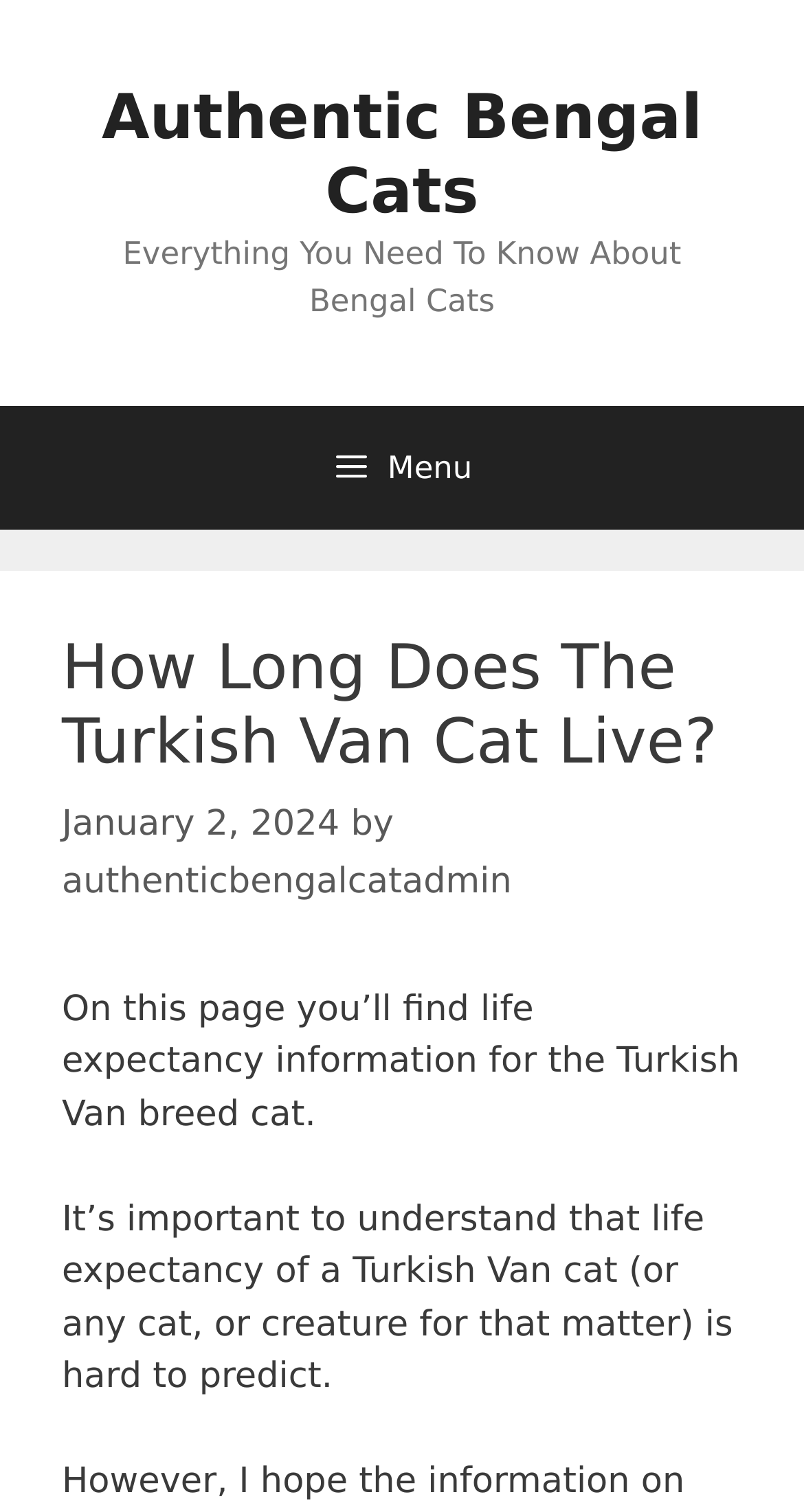Offer a thorough description of the webpage.

The webpage is about the life expectancy of Turkish Van breed cats. At the top, there is a banner with a link to "Authentic Bengal Cats" and a static text "Everything You Need To Know About Bengal Cats". Below the banner, there is a primary navigation menu with a button labeled "Menu".

The main content of the webpage is divided into sections. The first section has a heading "How Long Does The Turkish Van Cat Live?" followed by a timestamp "January 2, 2024" and the author's name "authenticbengalcatadmin". Below the heading, there is a brief introduction to the topic, stating that the page provides life expectancy information for the Turkish Van breed cat.

Further down, there is a paragraph of text that explains the unpredictability of life expectancy in Turkish Van cats. This text is positioned below the introduction and takes up a significant portion of the page.